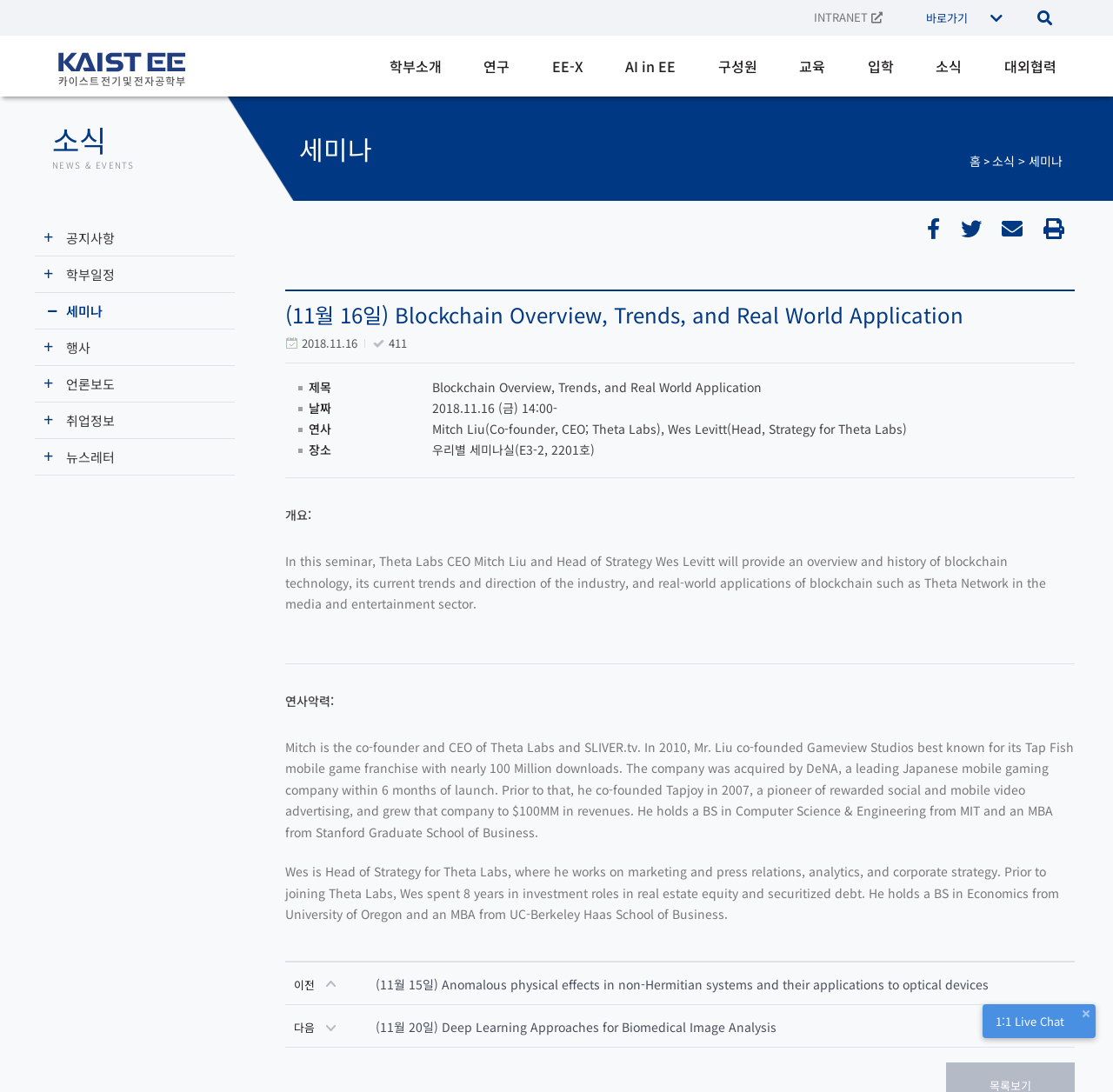Provide a thorough summary of the webpage.

This webpage appears to be a seminar webpage from the Department of Electrical Engineering at KAIST. At the top, there is a navigation menu with links to various sections such as "학부소개" (Department Introduction), "연구" (Research), "EE-X", "AI in EE", "구성원" (Members), "교육" (Education), "입학" (Admissions), "소식" (News), and "대외협력" (International Cooperation).

Below the navigation menu, there is a section with several links, including "INTRANET", "바로가기" (Go to), and a few icons. On the left side, there is a menu with headings such as "소식" (News), "세미나" (Seminar), "공지사항 +" (Notice), "학부일정 +" (Department Schedule), "세미나" (Seminar), "행사 +" (Event), "언론보도 +" (Media Coverage), "취업정보 +" (Job Information), and "뉴스레터 +" (Newsletter).

The main content of the webpage is a seminar announcement titled "(11월 16일) Blockchain Overview, Trends, and Real World Application" with a date and time of "2018.11.16 (금) 14:00-". The seminar is presented by Mitch Liu, Co-founder and CEO of Theta Labs, and Wes Levitt, Head of Strategy for Theta Labs. The seminar provides an overview of blockchain technology, its current trends, and real-world applications.

Below the seminar announcement, there is a section with a brief introduction to the seminar, followed by a section with information about the speakers, including their biographies. There are also links to previous and next seminars.

At the bottom of the webpage, there is a live chat section with a "1:1 Live Chat" button and an image.